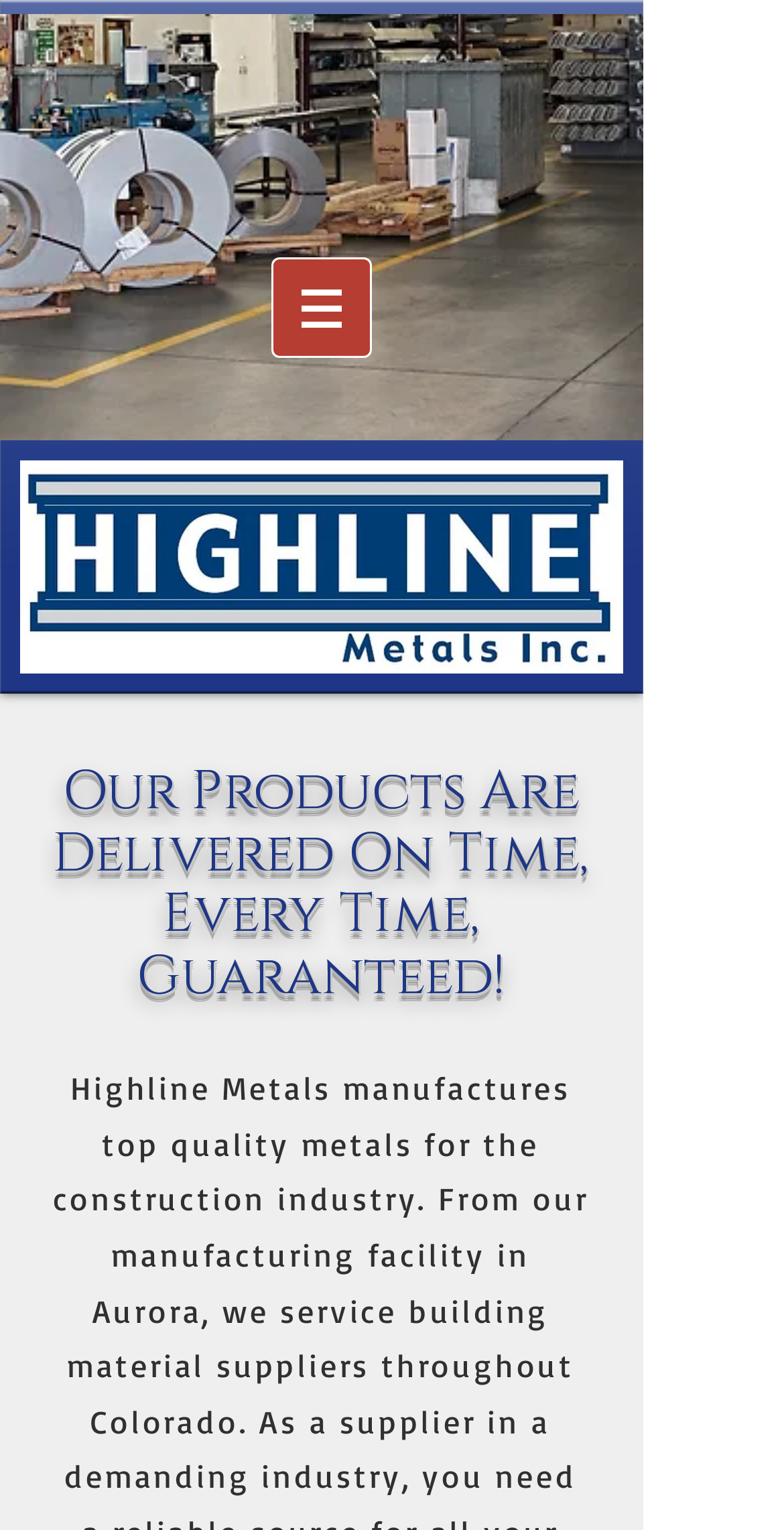Answer this question in one word or a short phrase: What areas does Highline Metals serve?

Colorado, Wyoming and surrounding areas